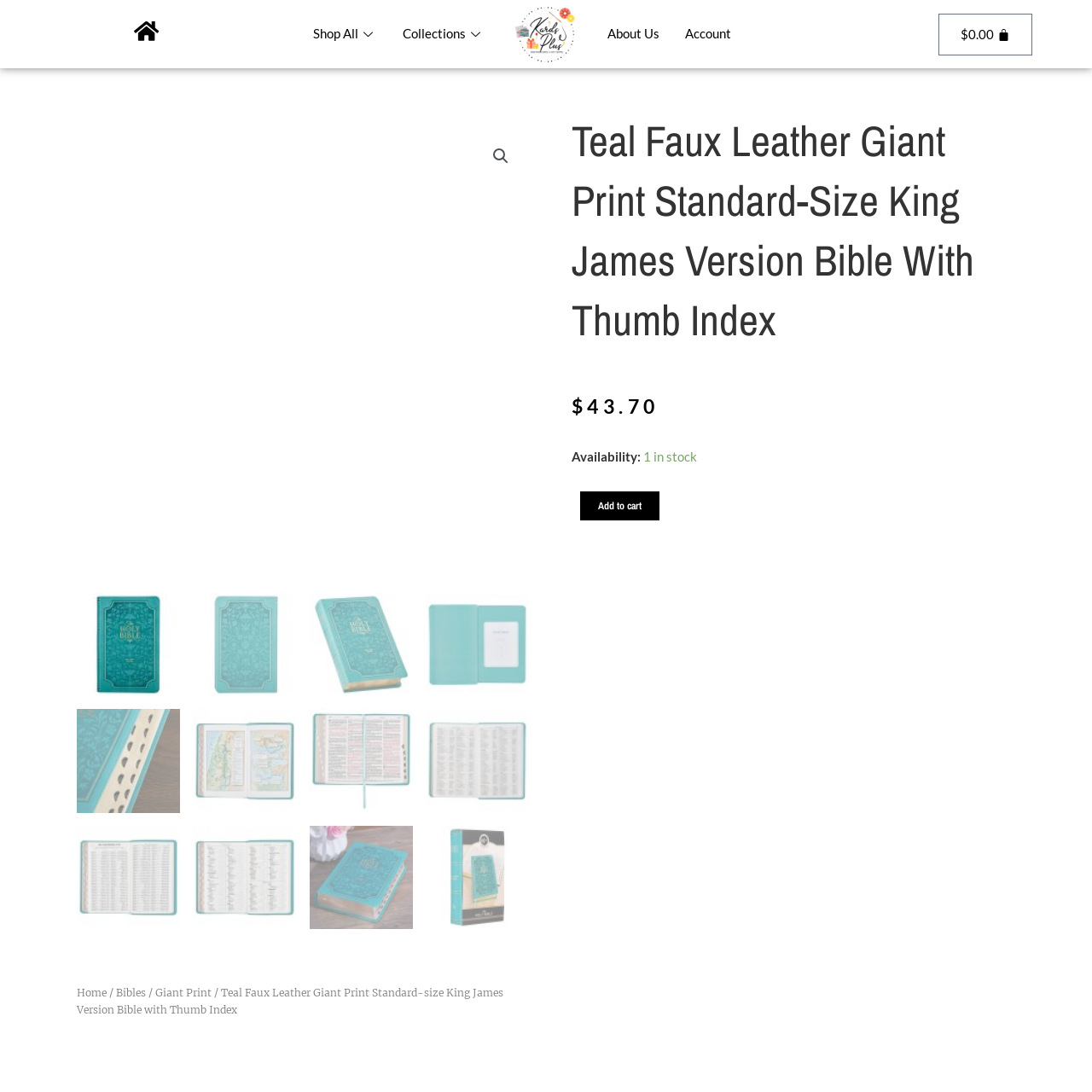What is the intended use of the Bible?
Please analyze the segment of the image inside the red bounding box and respond with a single word or phrase.

Study and devotion